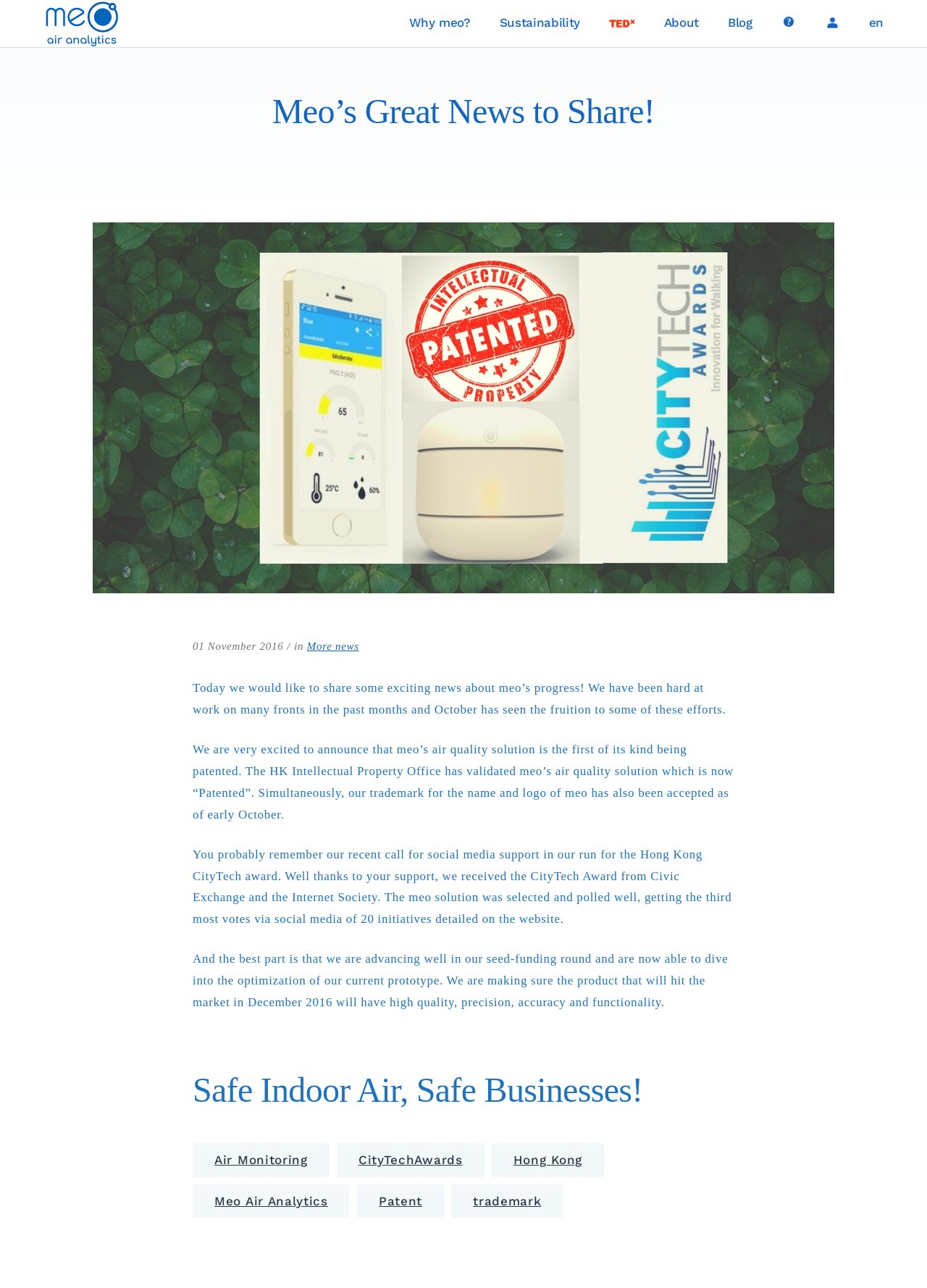What is Meo's air quality solution achievement?
Please answer the question as detailed as possible.

According to the webpage, Meo's air quality solution is the first of its kind to be patented, as mentioned in the article 'Meo’s Great News to Share!'.